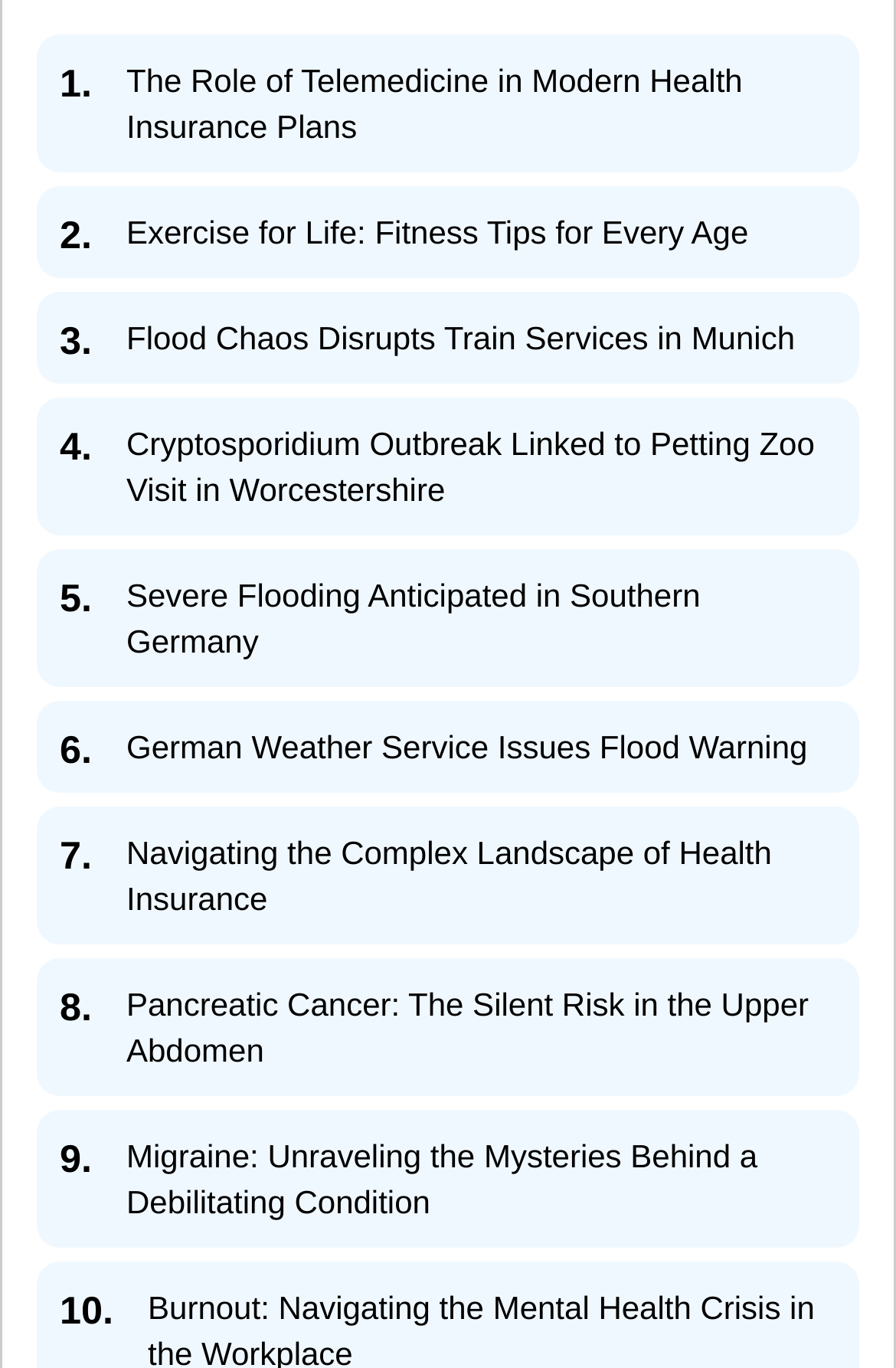Please identify the bounding box coordinates of the element I should click to complete this instruction: 'Read more articles from thegermanyeye.com'. The coordinates should be given as four float numbers between 0 and 1, like this: [left, top, right, bottom].

[0.269, 0.829, 0.734, 0.962]